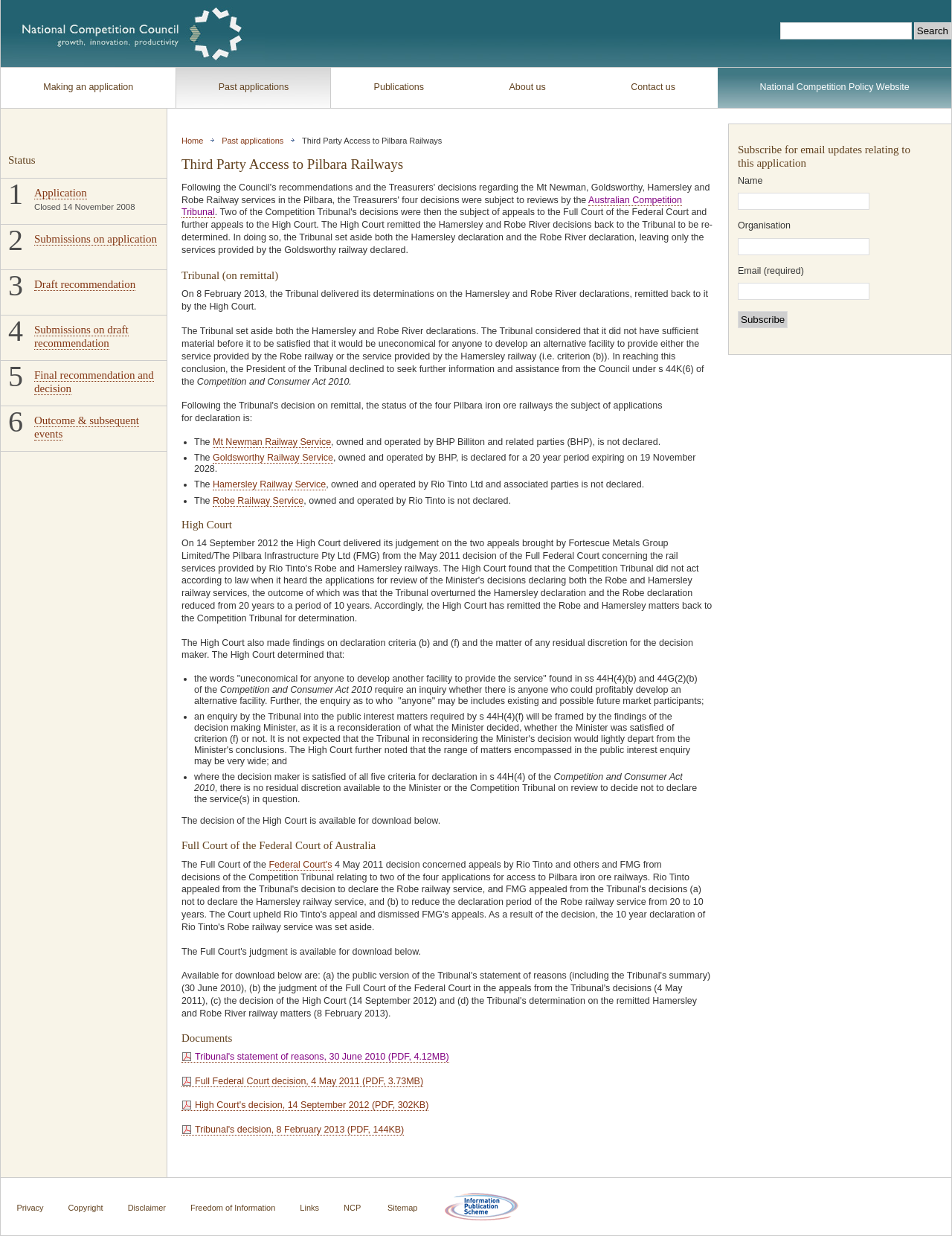What is the status of the application?
Ensure your answer is thorough and detailed.

The status of the application can be found in the 'Status' heading section, which indicates that the application is 'Closed 14 November 2008'.